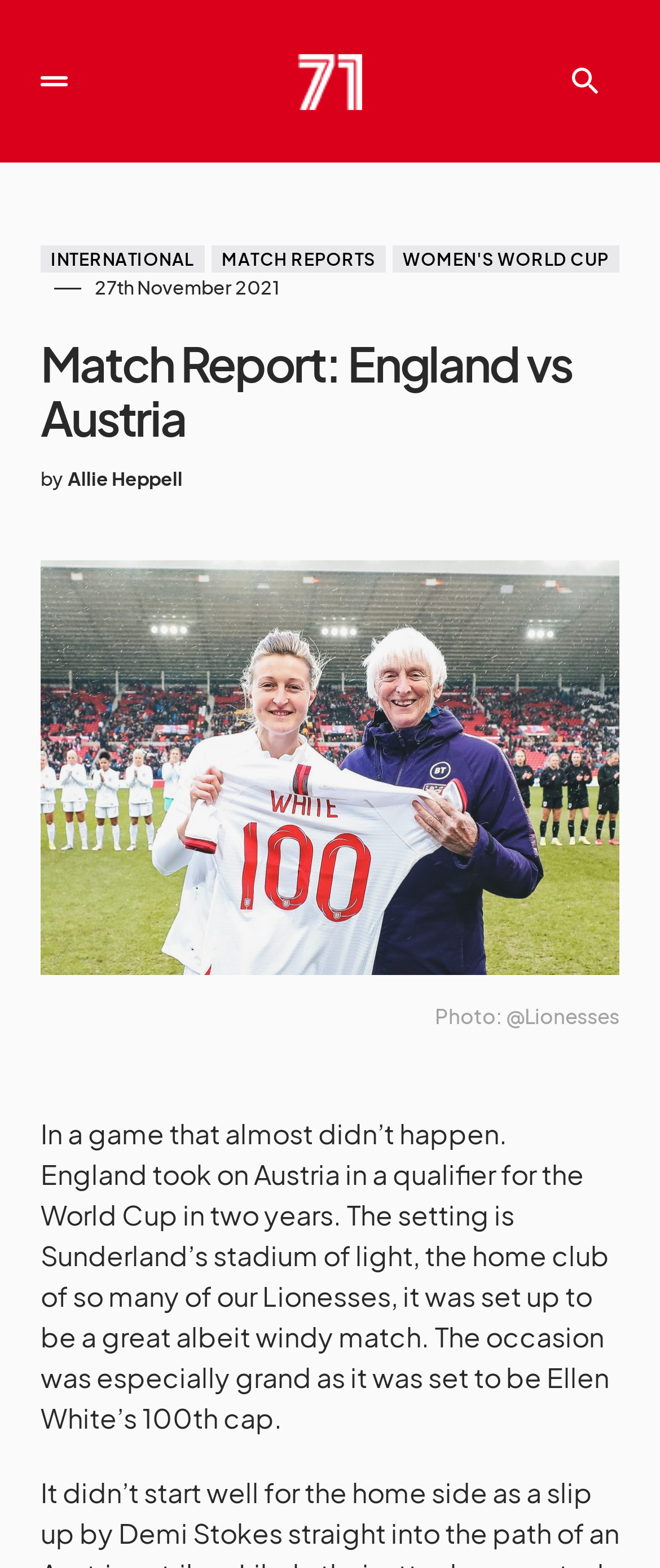Give a one-word or short phrase answer to the question: 
What is the date of the match report?

27th November 2021